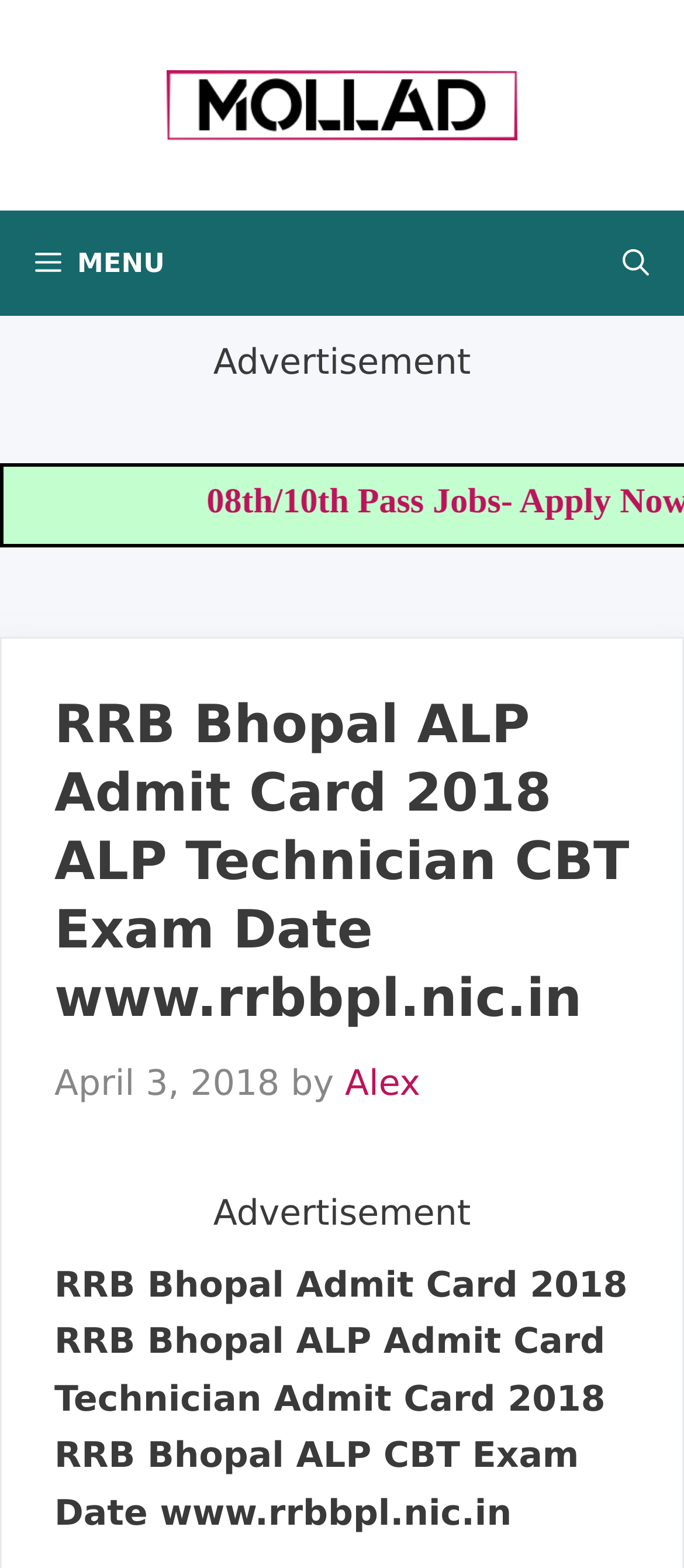Offer a meticulous caption that includes all visible features of the webpage.

The webpage is about RRB Bhopal ALP Admit Card 2018 and ALP Technician CBT Exam Date. At the top, there is a banner with a site title and a link to "Mollad" accompanied by an image. Below the banner, there is a primary navigation menu with a "MENU" button and a link to "Open Search Bar" on the right side.

On the main content area, there is an advertisement section with a heading that matches the webpage title. Below the heading, there is a time stamp showing "April 3, 2018" and a byline attributed to "Alex". The main content is a paragraph of text describing RRB Bhopal Admit Card 2018, RRB Bhopal ALP Admit Card, Technician Admit Card 2018, and RRB Bhopal ALP CBT Exam Date with a URL www.rrbbpl.nic.in.

There are two more links on the page, one above the main content area saying "08th/10th Pass Jobs- Apply Now" and another advertisement section at the bottom with the same text as the one above the main content area.